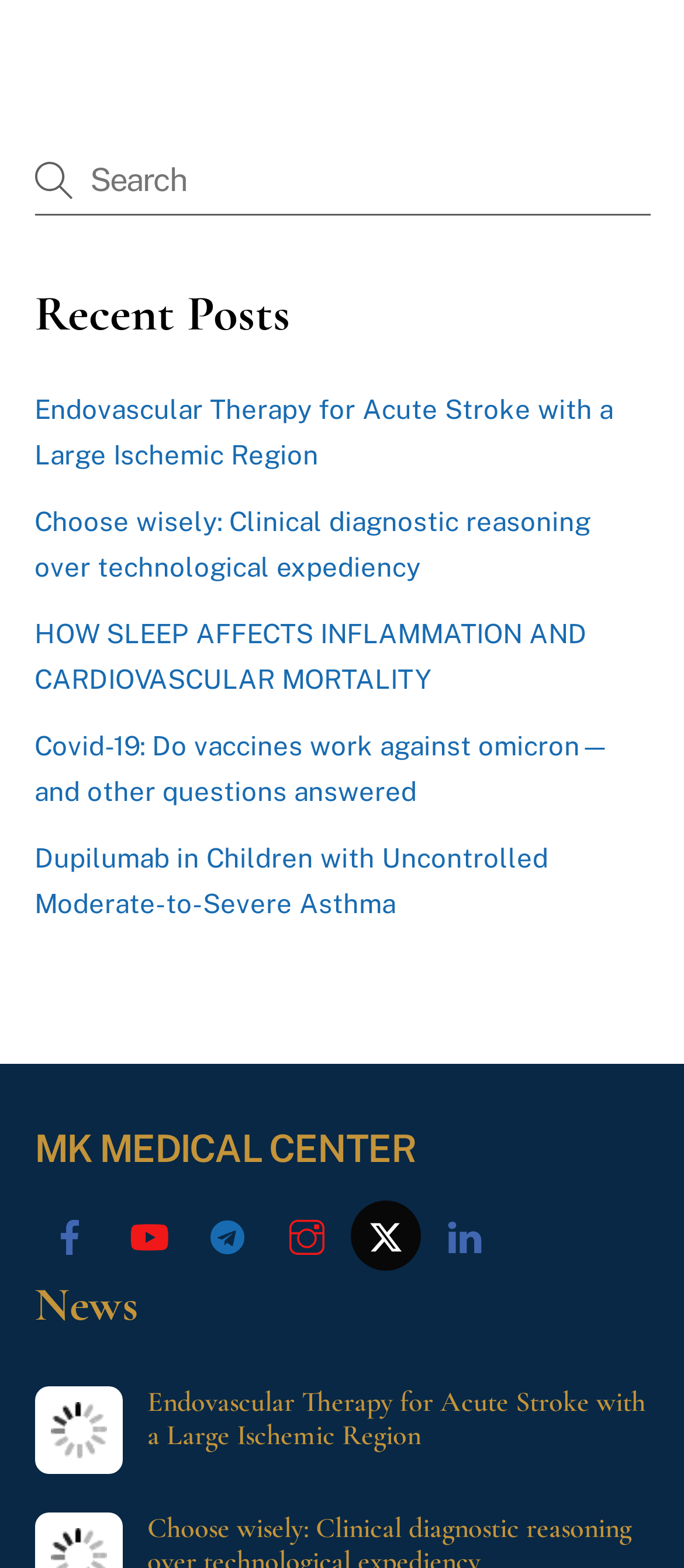Using the element description: "name="s" placeholder="Search" title="Search"", determine the bounding box coordinates for the specified UI element. The coordinates should be four float numbers between 0 and 1, [left, top, right, bottom].

[0.05, 0.094, 0.95, 0.136]